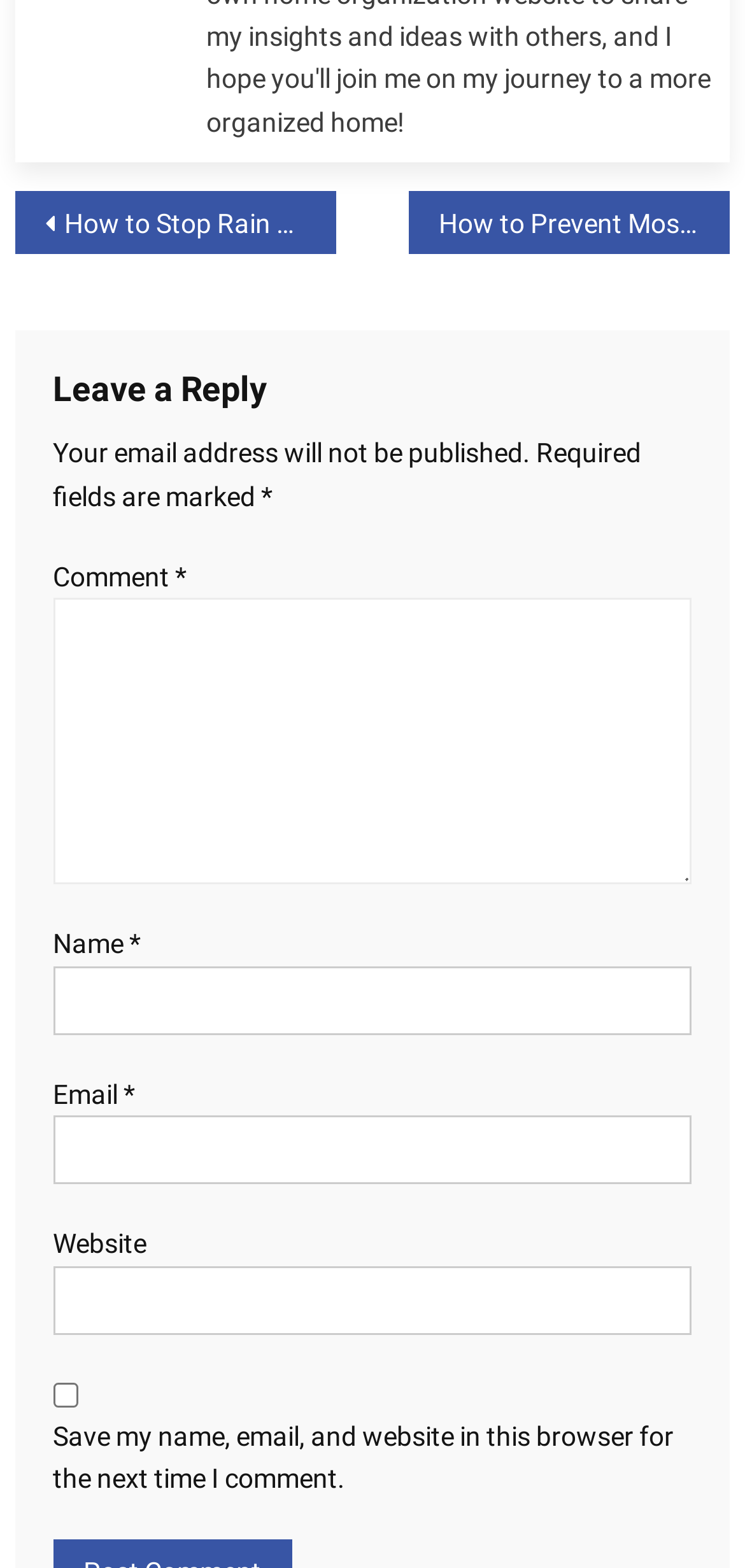Answer the question with a brief word or phrase:
What is the purpose of the checkbox?

Save user data